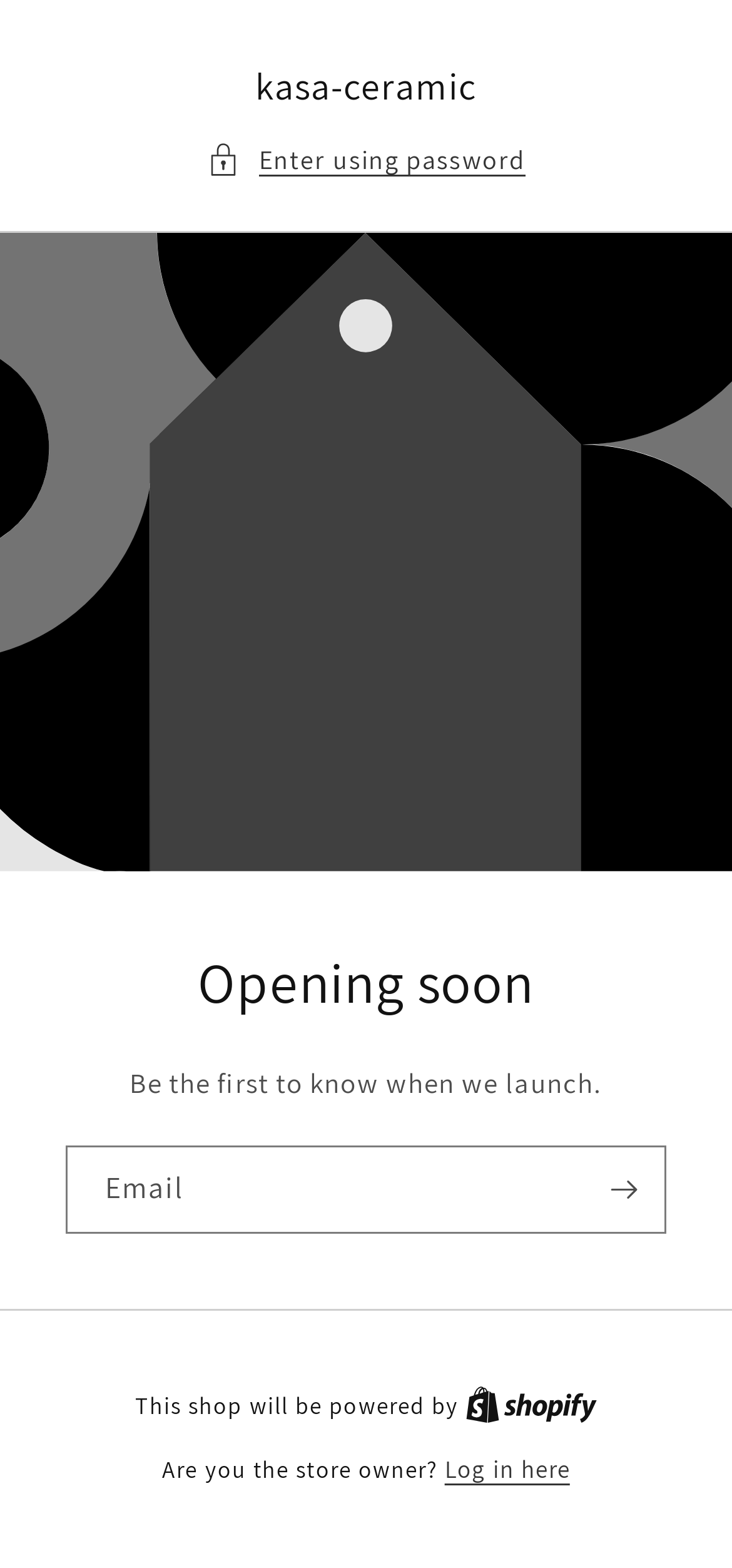Using the webpage screenshot, find the UI element described by Enter using password. Provide the bounding box coordinates in the format (top-left x, top-left y, bottom-right x, bottom-right y), ensuring all values are floating point numbers between 0 and 1.

[0.282, 0.087, 0.718, 0.117]